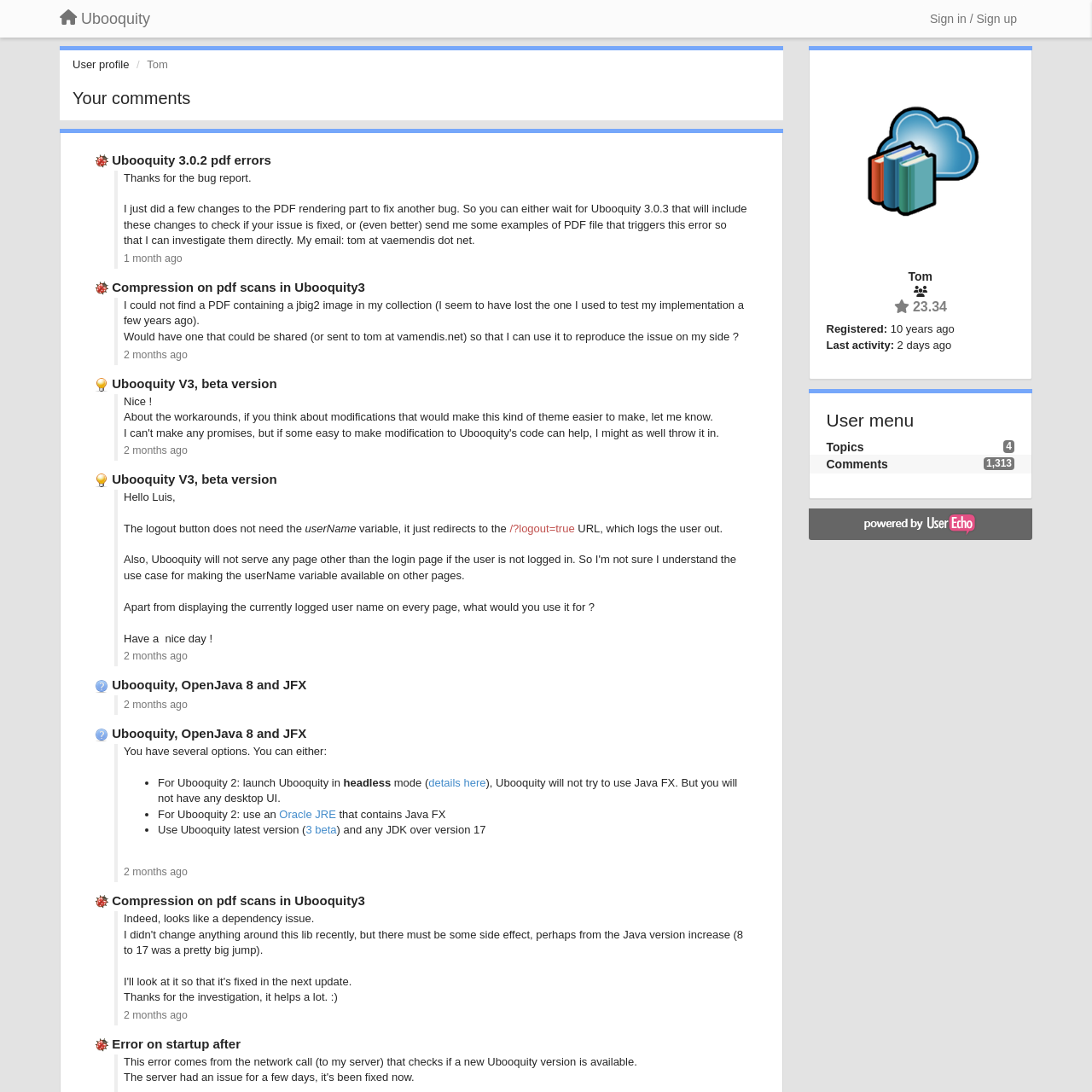Please identify the coordinates of the bounding box for the clickable region that will accomplish this instruction: "Sign in or sign up".

[0.845, 0.004, 0.938, 0.03]